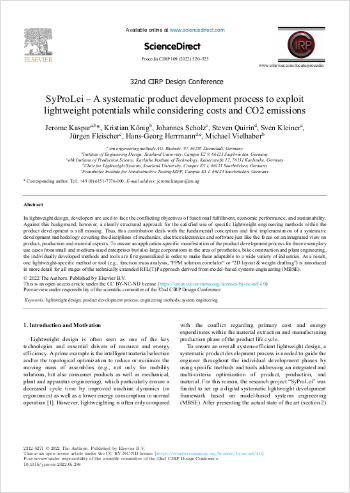Generate an in-depth description of the image.

This image features the title page of a research paper presented at the 32nd CIRP Design Conference. The paper, titled "SyProLei - A systematic product development process to exploit lightweight potentials while considering costs and CO2 emissions," is authored by Jerome Kaspar, Kristian König, Johannes Scholz, Steven Quirin, Sven Kleiner, Jürgen Fleischer, Hans-Georg Herrmann, and Michael Vielhaber. 

The document discusses the challenges faced in lightweight design, focusing on the balance between functional requirements, economic performance, and sustainability. An abstract summarizing the contribution of the paper is provided, highlighting the development of a systematic methodology to integrate various engineering disciplines and create adaptable tools for industries, specifically in areas such as prosthetics and bike construction. 

Additionally, the paper is published by Elsevier and identifies the DOI for reference. The inclusion of Open Access and download options suggests the paper is accessible for further reading and broader dissemination within the academic community.